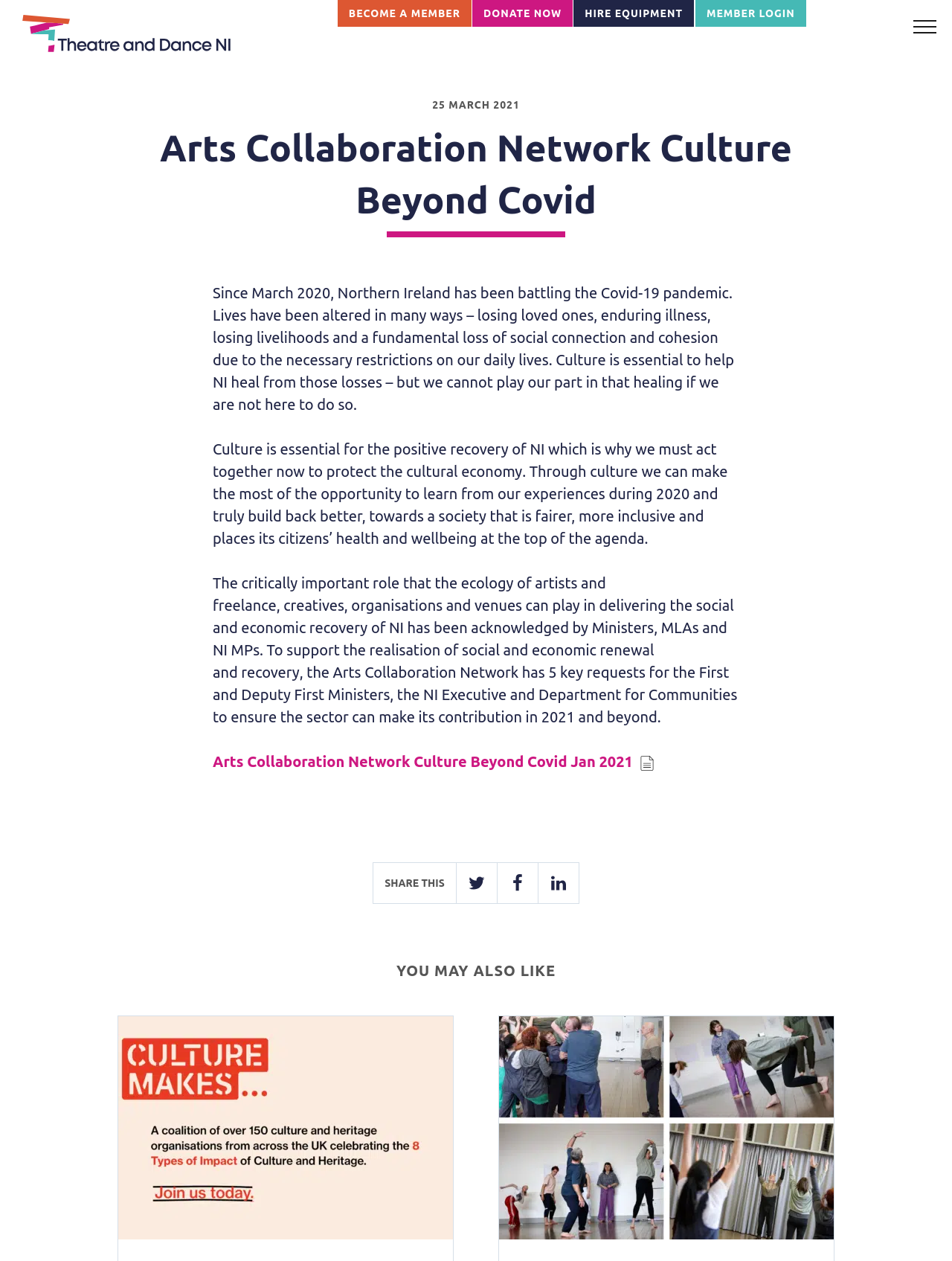Provide a one-word or brief phrase answer to the question:
How many images are displayed in the 'YOU MAY ALSO LIKE' section?

2